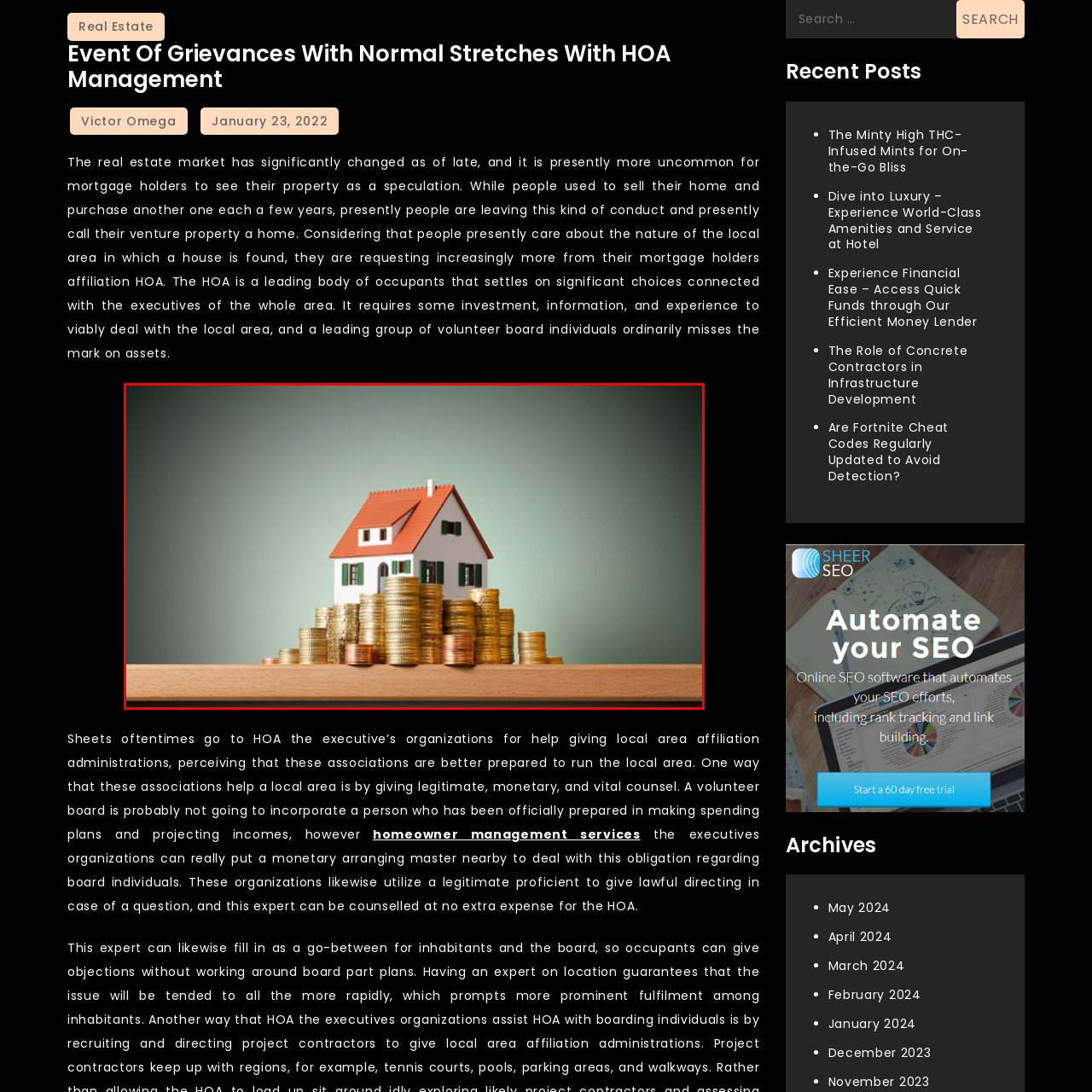Analyze the picture within the red frame, What does the house in the image represent? 
Provide a one-word or one-phrase response.

Homeownership